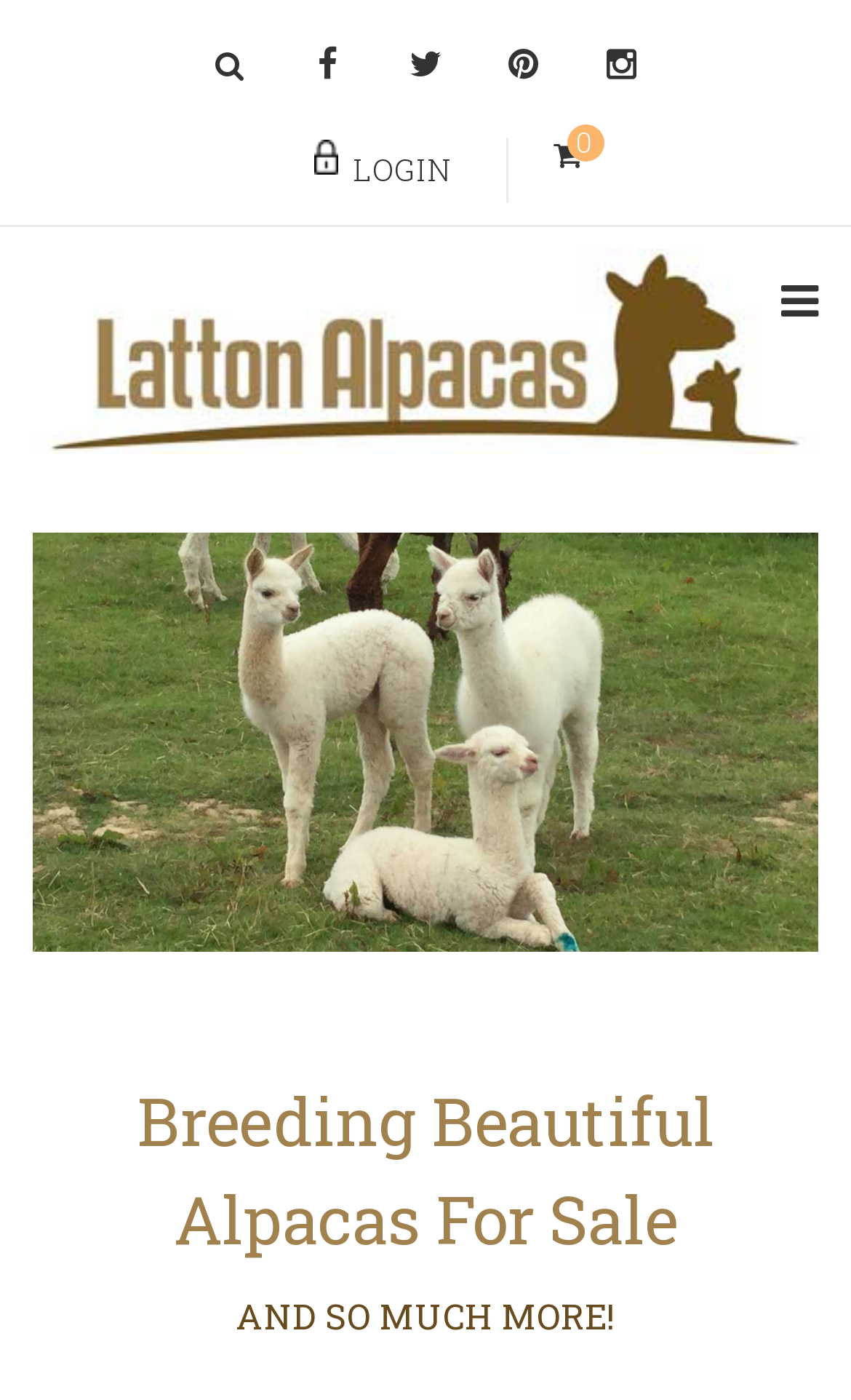Using the given description, provide the bounding box coordinates formatted as (top-left x, top-left y, bottom-right x, bottom-right y), with all values being floating point numbers between 0 and 1. Description: title="instagram"

[0.677, 0.016, 0.785, 0.081]